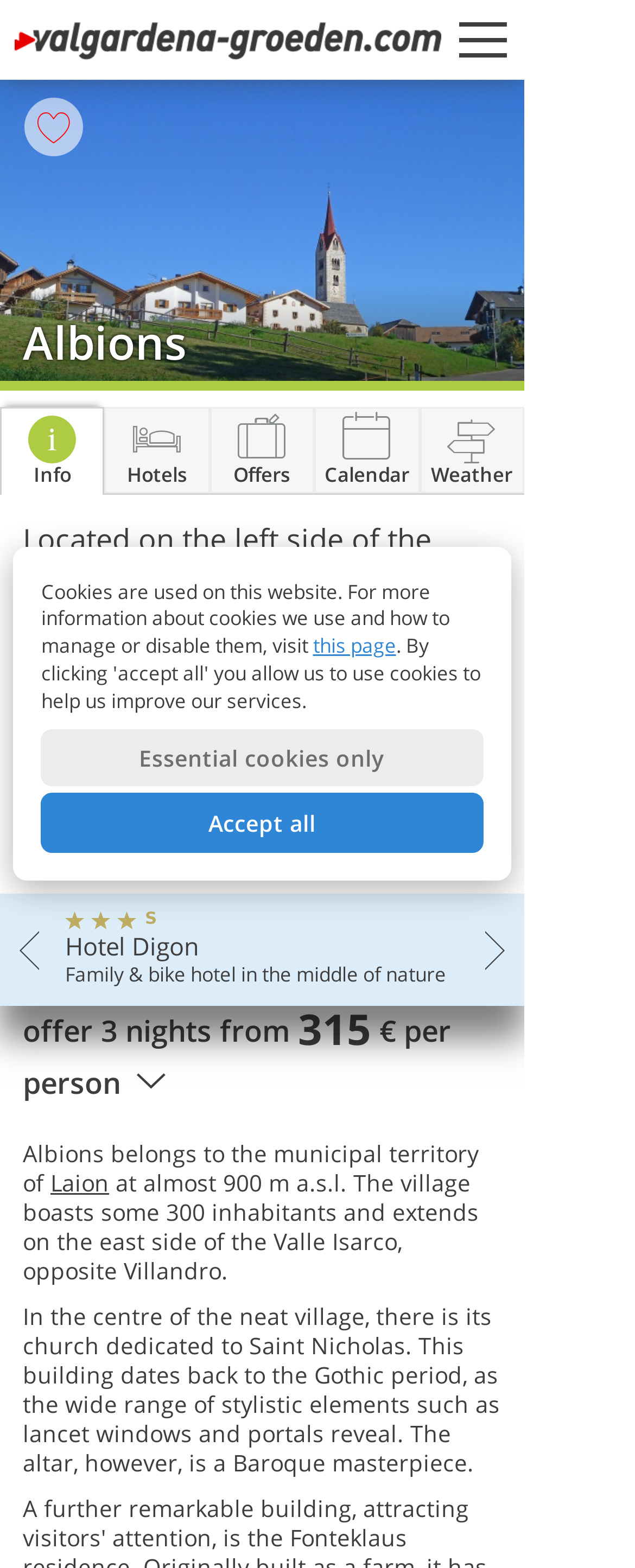What is the name of the church in Albions?
From the image, respond using a single word or phrase.

Saint Nicholas